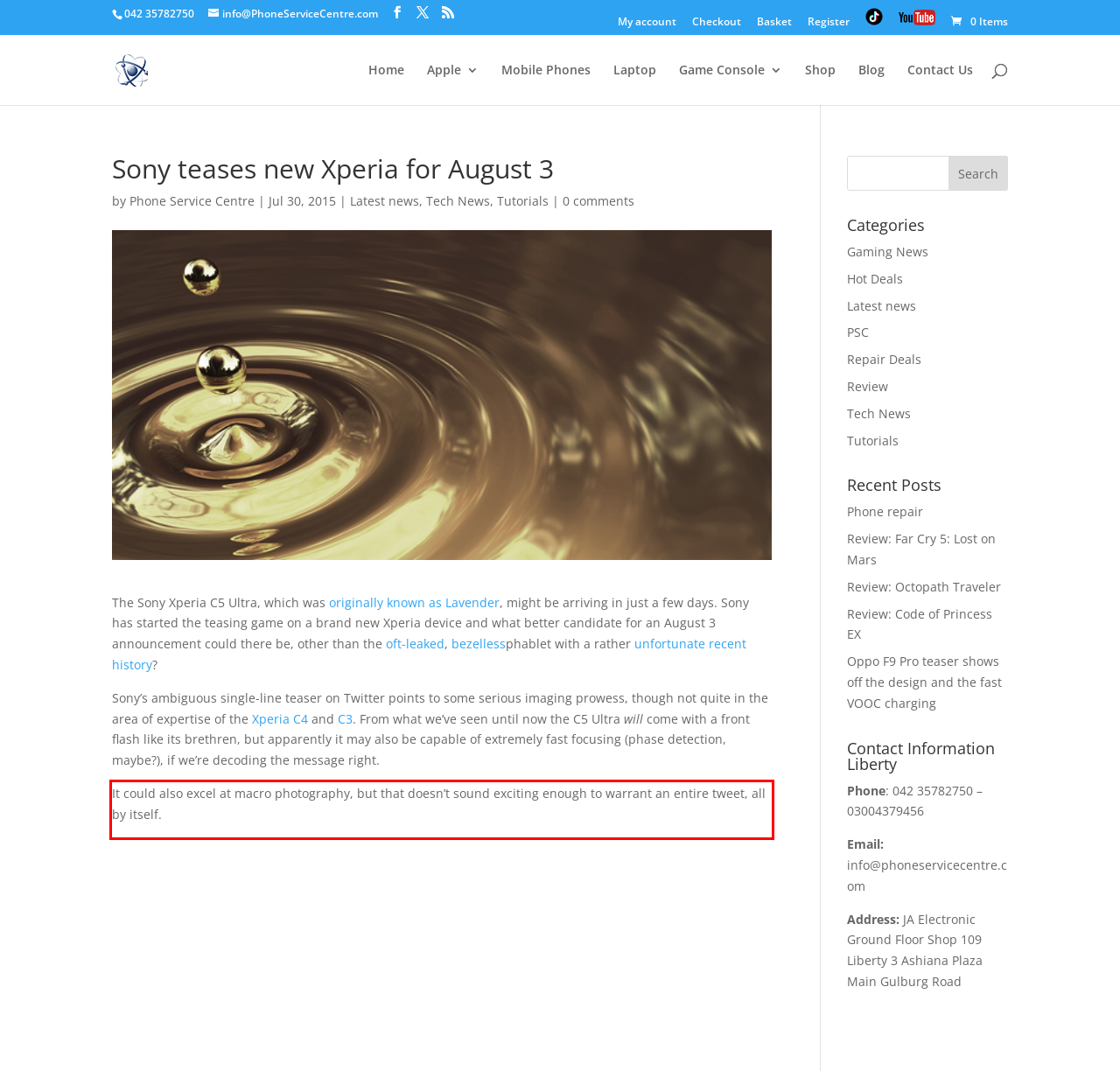Please extract the text content from the UI element enclosed by the red rectangle in the screenshot.

It could also excel at macro photography, but that doesn’t sound exciting enough to warrant an entire tweet, all by itself.